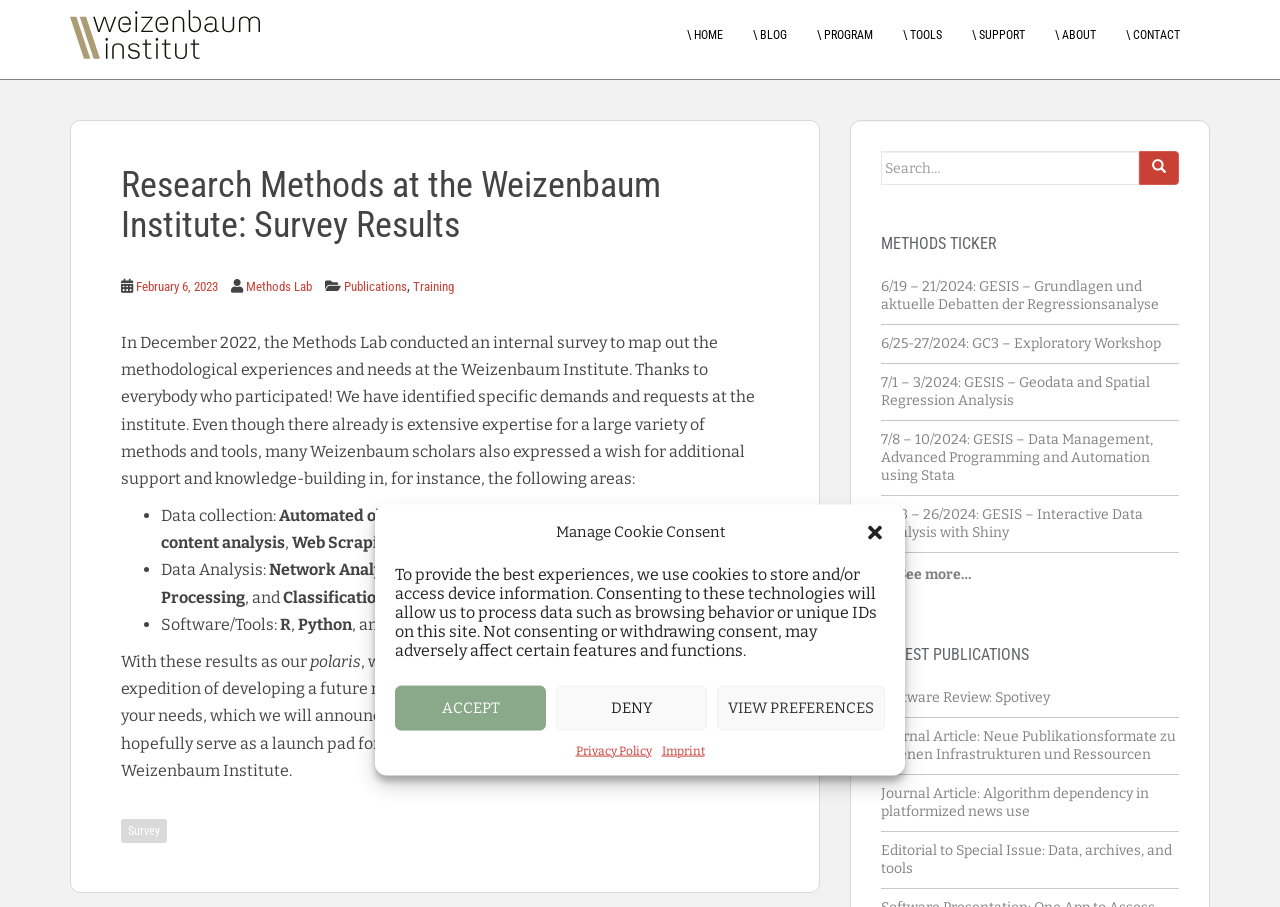Summarize the contents and layout of the webpage in detail.

The webpage is about the Research Methods at the Weizenbaum Institute, specifically showcasing the survey results from the Methods Lab. At the top, there is a dialog box for managing cookie consent, which includes buttons to accept, deny, or view preferences. Below this, there is a navigation menu with links to the home page, blog, program, tools, support, about, and contact pages.

The main content of the page is an article that discusses the survey results. The article has a heading that reads "Research Methods at the Weizenbaum Institute: Survey Results" and is followed by a brief description of the survey and its purpose. The survey aimed to map out the methodological experiences and needs at the Weizenbaum Institute.

The article then lists the specific demands and requests identified in the survey, which include areas such as data collection, data analysis, and software/tools. These areas are further broken down into subtopics, including automated observation, automated content analysis, web scraping, and eye-tracking.

The article also mentions that the Methods Lab is developing a future methods training and consulting program suited to the needs of the scholars at the Weizenbaum Institute, which will be announced shortly.

On the right-hand side of the page, there is a search bar and a section titled "METHODS TICKER" that lists upcoming events and workshops related to research methods. Below this, there is a section titled "LATEST PUBLICATIONS" that lists recent publications related to research methods.

At the bottom of the page, there is a footer section that includes a link to the survey results and other relevant information.